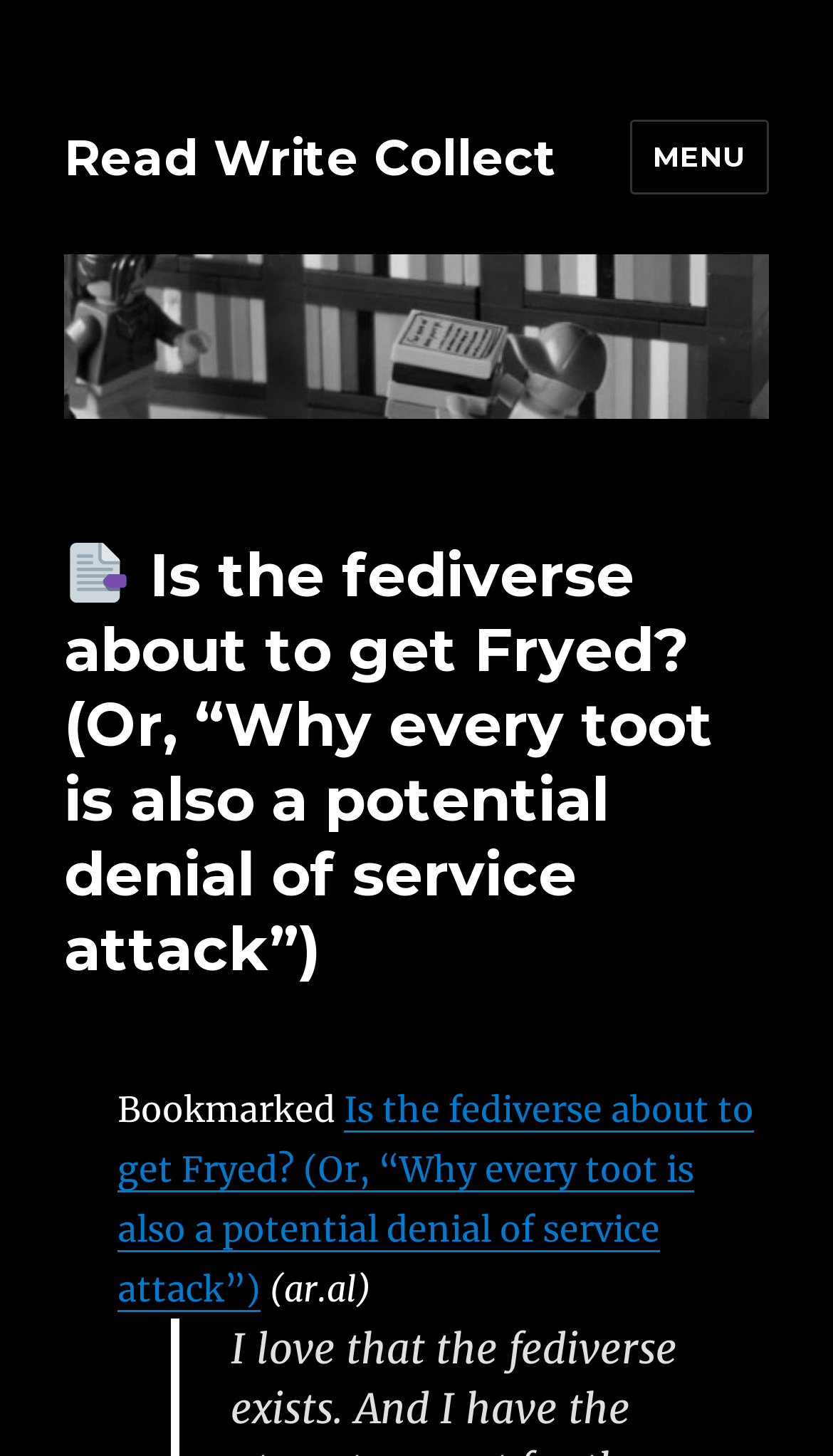What is the topic of the article?
Answer the question with as much detail as you can, using the image as a reference.

I inferred the topic of the article by analyzing the heading element with the text 'Is the fediverse about to get Fryed? (Or, “Why every toot is also a potential denial of service attack”)'. This heading suggests that the article is discussing the fediverse and its potential vulnerability to denial of service attacks.